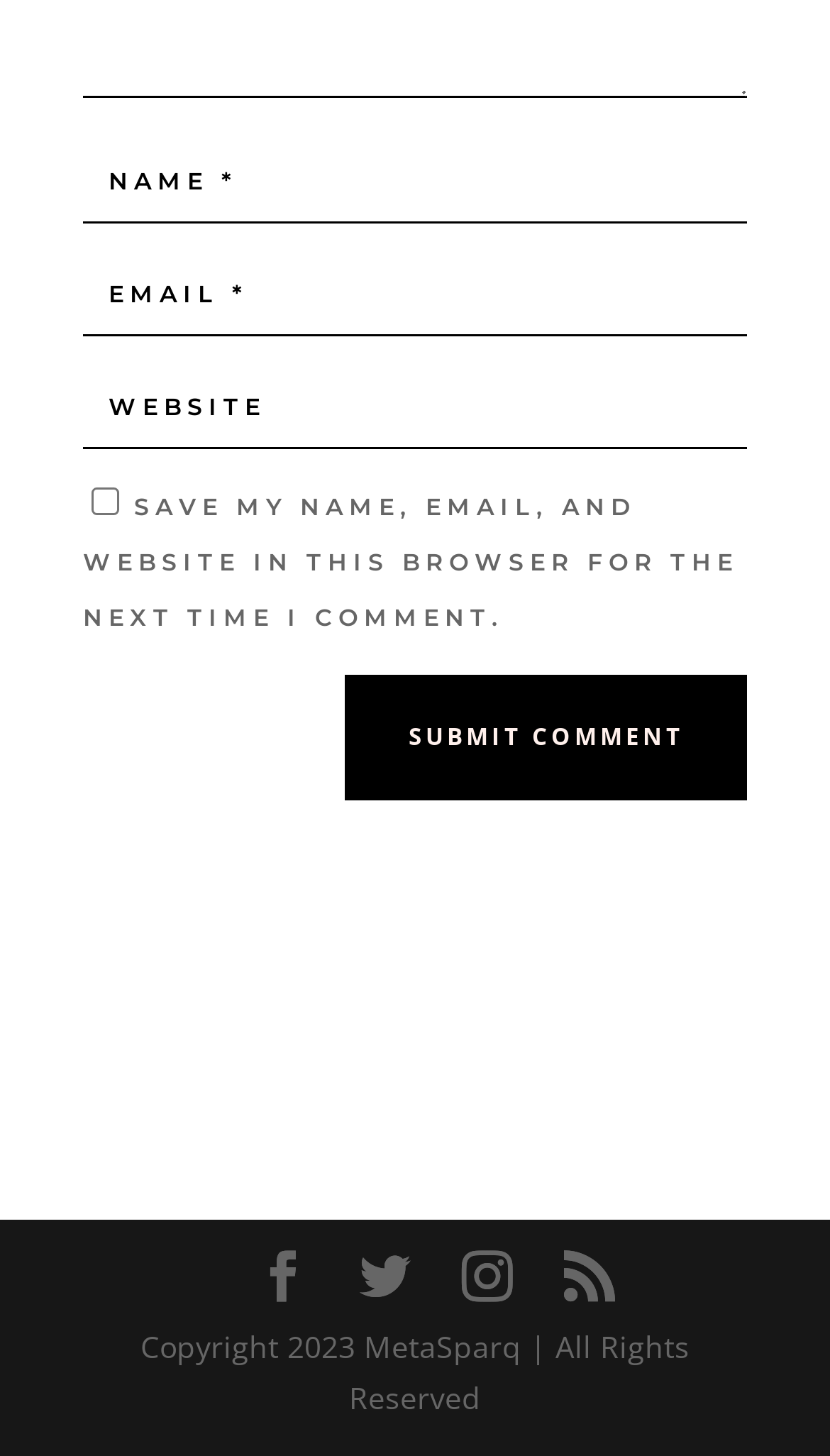Identify the bounding box coordinates of the clickable region required to complete the instruction: "Input your email". The coordinates should be given as four float numbers within the range of 0 and 1, i.e., [left, top, right, bottom].

[0.1, 0.175, 0.9, 0.232]